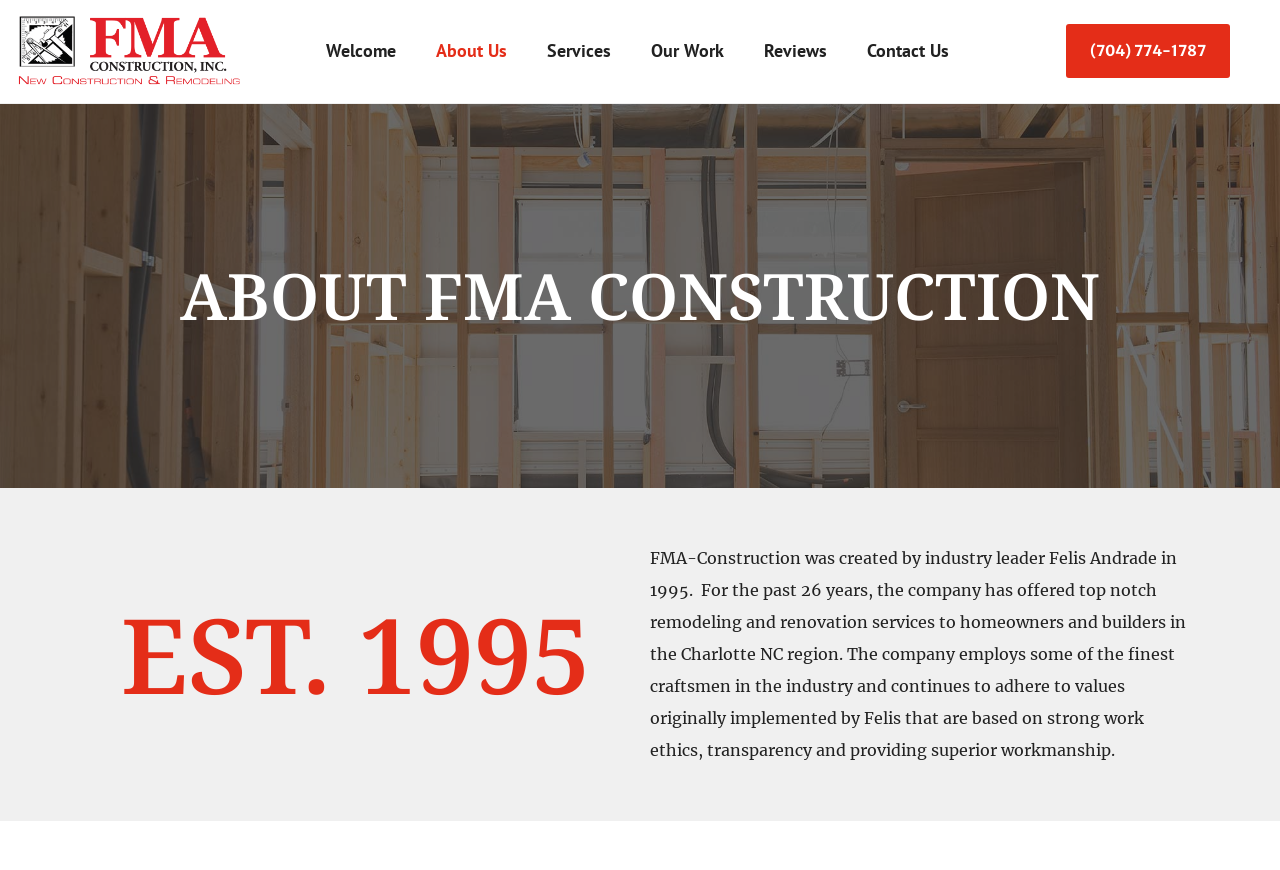What values does FMA Construction adhere to?
Answer the question using a single word or phrase, according to the image.

strong work ethics, transparency, and superior workmanship